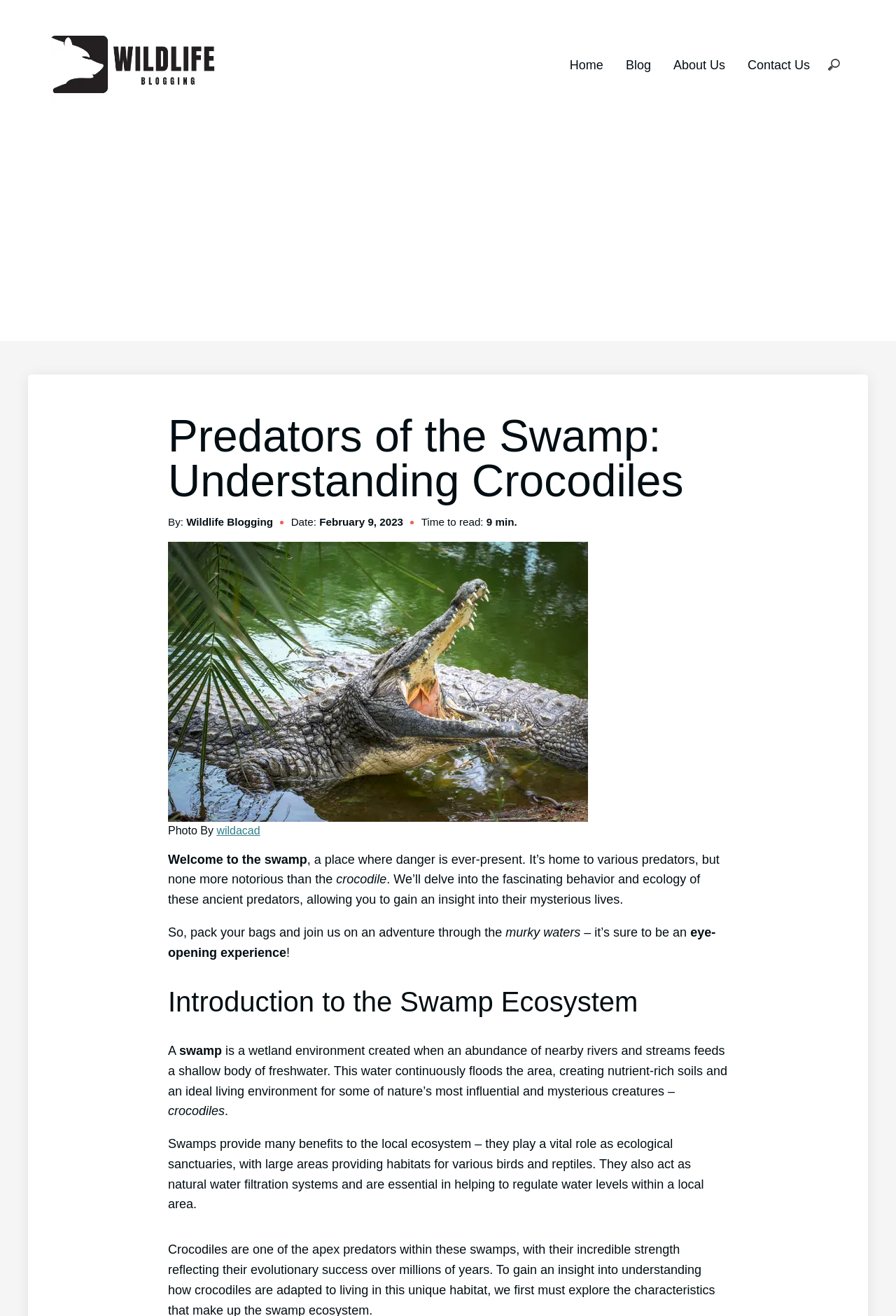Give a detailed overview of the webpage's appearance and contents.

This webpage is about understanding crocodiles in the swamp ecosystem. At the top, there is a navigation bar with links to "Home", "Blog", "About Us", and "Contact Us", as well as a search box. Below the navigation bar, there is a large advertisement iframe that spans most of the width of the page.

The main content of the page is divided into sections. The first section has a heading "Predators of the Swamp: Understanding Crocodiles" and is followed by information about the author and date of publication. Below this, there is a figure with an image of a swamp and a caption that credits the photographer.

The main article begins with a paragraph that introduces the swamp as a place of danger, where crocodiles are the most notorious predators. The text is divided into several paragraphs, with headings and subheadings that break up the content. The article discusses the behavior and ecology of crocodiles, as well as the importance of swamps as ecological sanctuaries and natural water filtration systems.

Throughout the article, there are several static text elements that provide additional information, such as the time it takes to read the article and the date of publication. The text is well-structured and easy to follow, with clear headings and concise language.